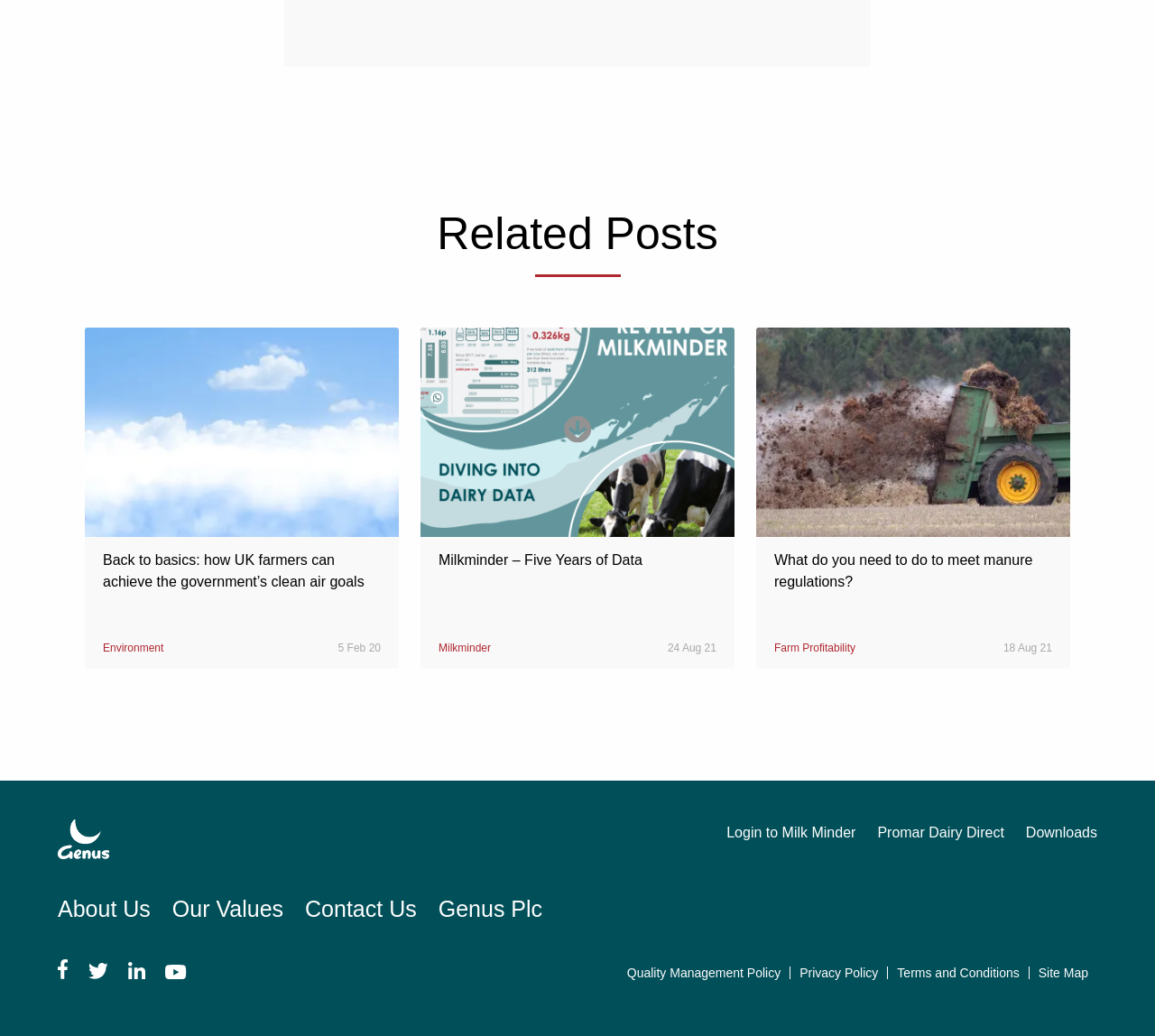Respond with a single word or phrase to the following question: How many related posts are there?

5